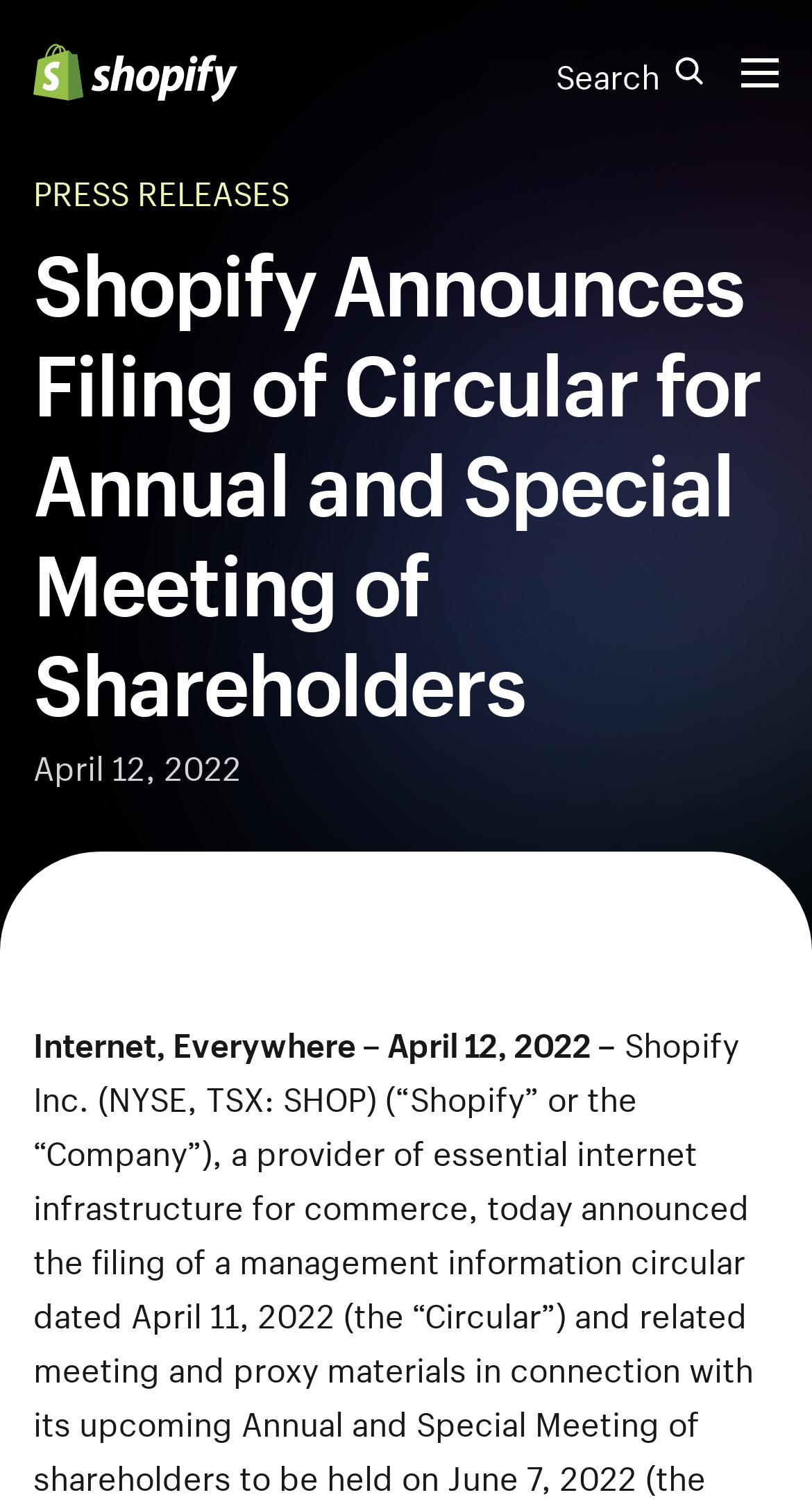What is the category of the webpage content?
Please elaborate on the answer to the question with detailed information.

The webpage content is categorized under 'PRESS RELEASES', which is mentioned as a static text element on the webpage.